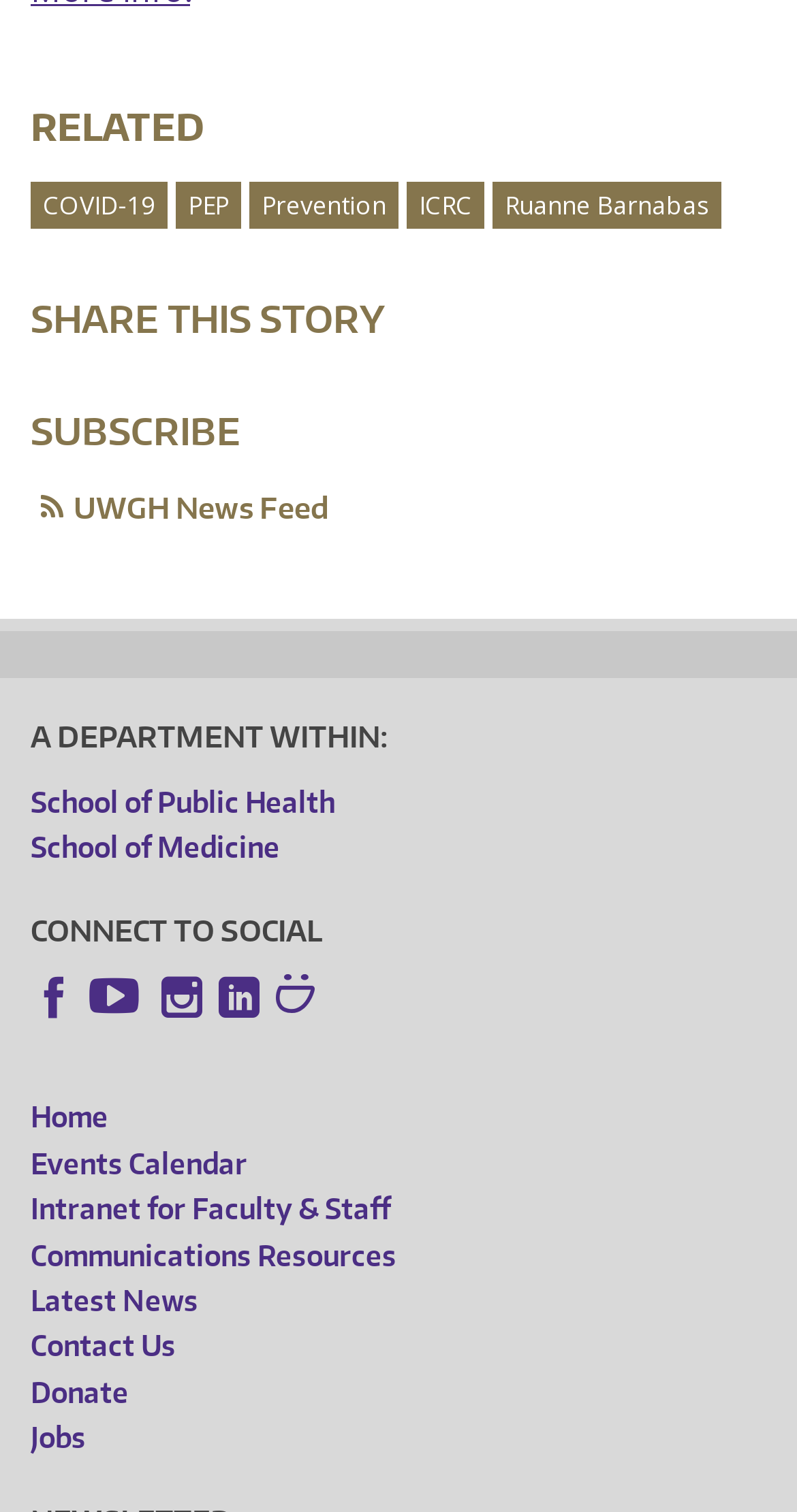Please find the bounding box coordinates for the clickable element needed to perform this instruction: "Connect to Facebook".

[0.038, 0.644, 0.1, 0.676]